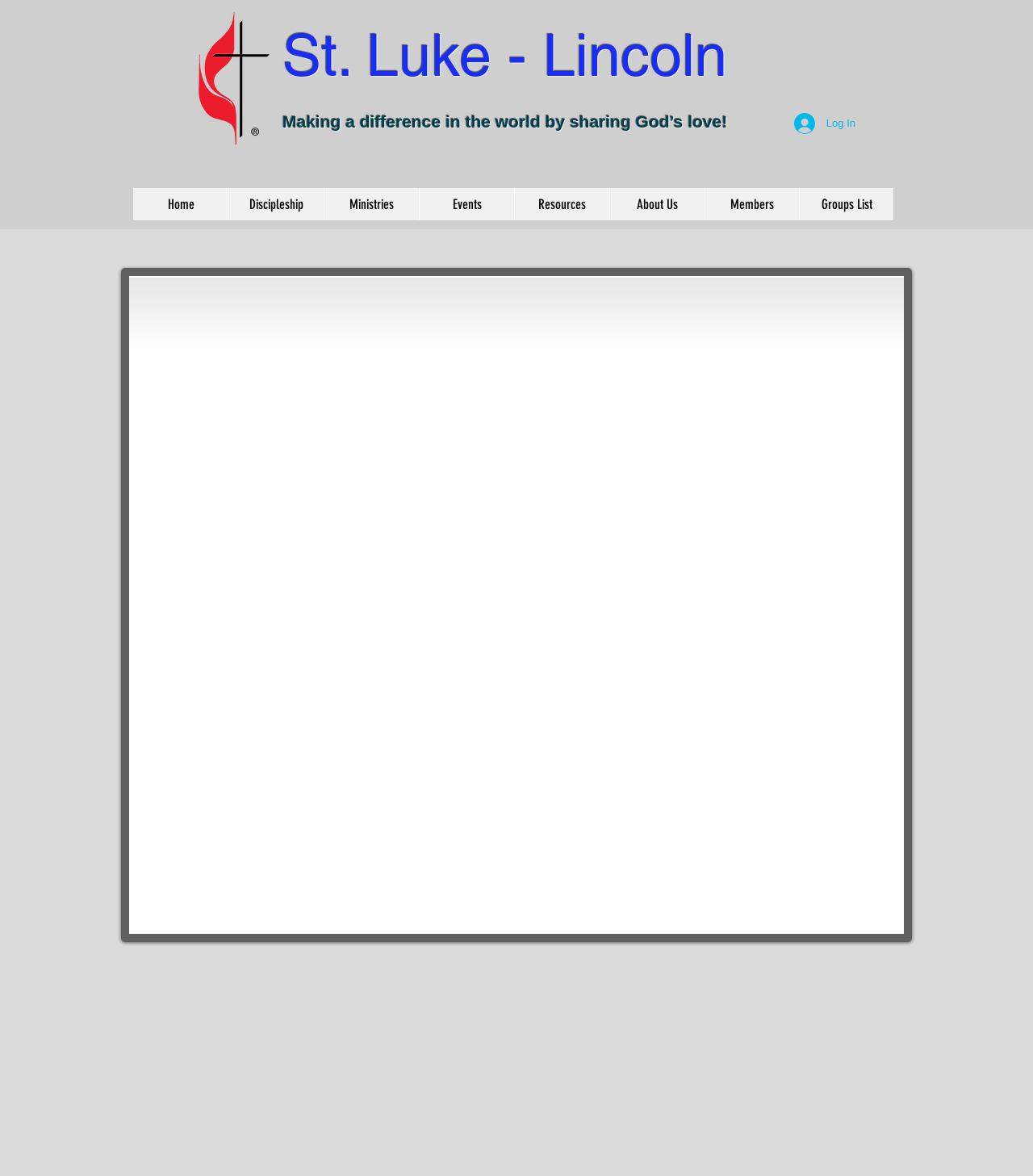Find the bounding box coordinates for the area that must be clicked to perform this action: "Go to the RESIDENCY page".

None